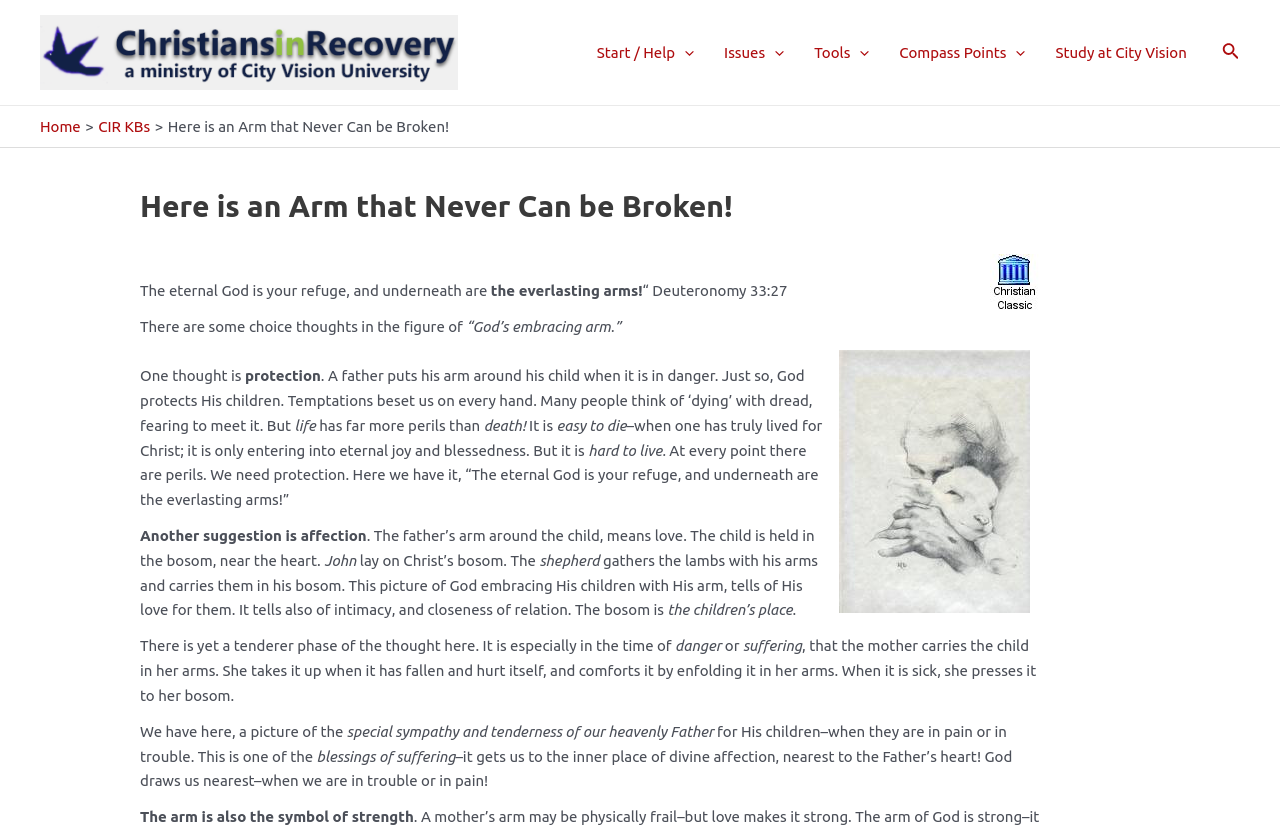Please determine the bounding box coordinates of the element to click in order to execute the following instruction: "Search using the search icon link". The coordinates should be four float numbers between 0 and 1, specified as [left, top, right, bottom].

[0.955, 0.048, 0.969, 0.078]